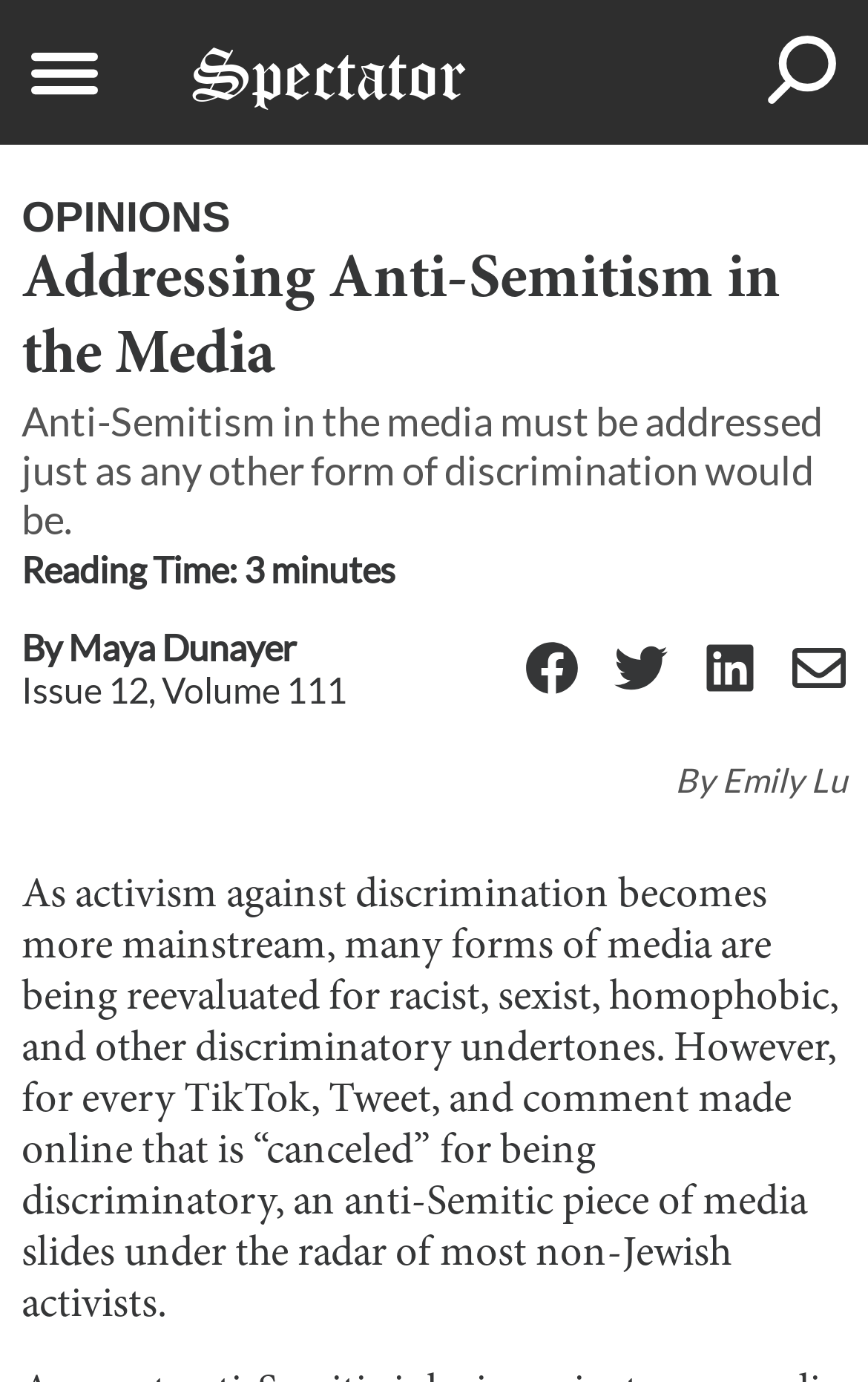Illustrate the webpage's structure and main components comprehensively.

This webpage is an opinion article titled "Addressing Anti-Semitism in the Media" with a focus on the importance of addressing anti-Semitism as a form of discrimination. At the top left, there is a button to view departments, and next to it, a link to "Spectator". On the top right, there is a search bar with a search icon. 

Below the search bar, there are several headings. The main title "Addressing Anti-Semitism in the Media" is followed by a subtitle "Anti-Semitism in the media must be addressed just as any other form of discrimination would be." The article's reading time, "3 minutes", is indicated below. The author, Maya Dunayer, is credited, with a link to her profile. The issue number and volume, "Issue 12, Volume 111", are also provided, with a link to the issue.

The article's content starts with a discussion on how activism against discrimination is becoming more mainstream, and how various forms of media are being reevaluated for discriminatory undertones. However, the author argues that anti-Semitic pieces of media often go unnoticed by non-Jewish activists.

On the right side of the article, there are social media links to Facebook, Twitter, Linkedin, and Email, each accompanied by an icon.